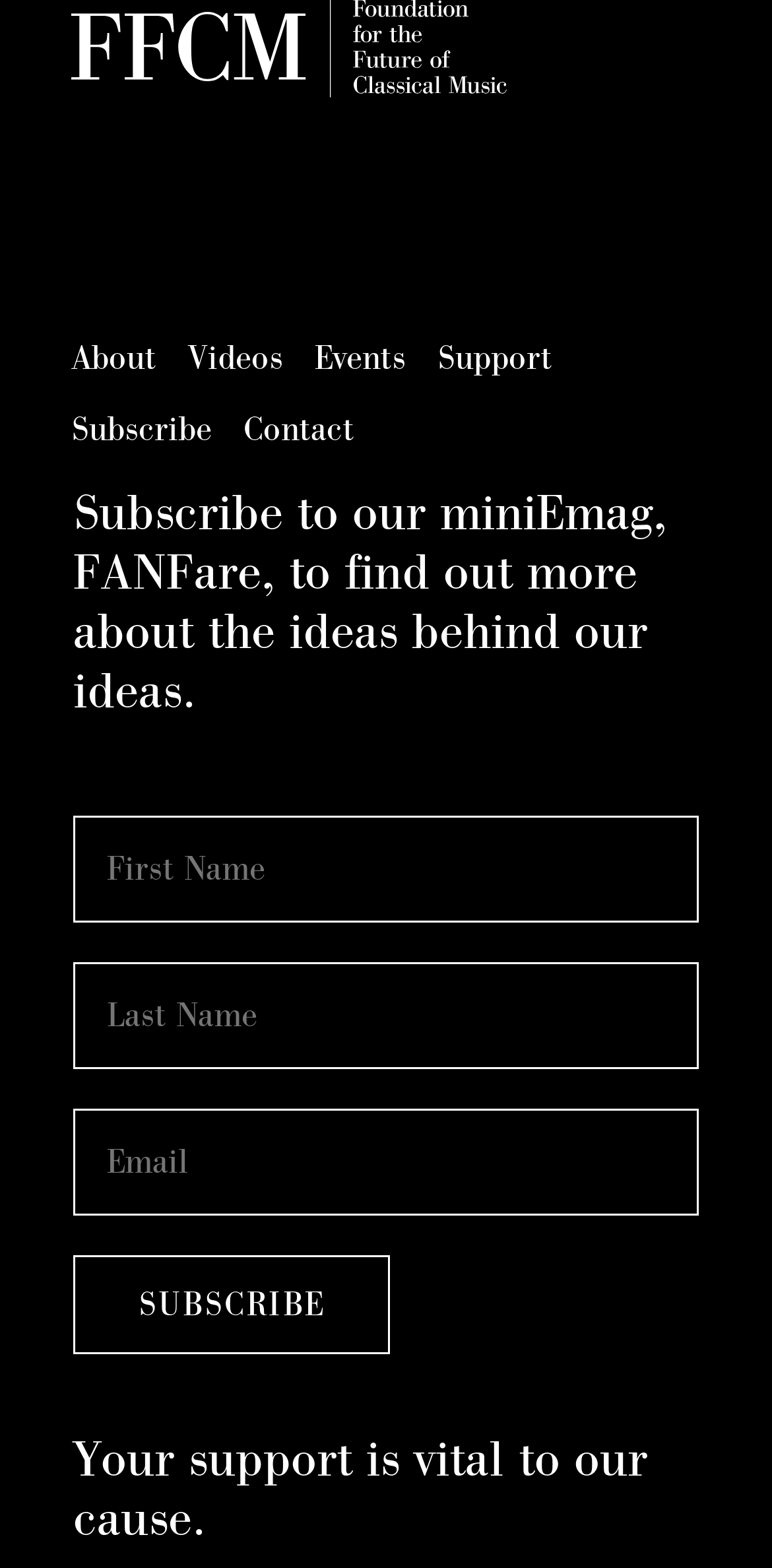Please provide a short answer using a single word or phrase for the question:
What is the purpose of the navigation links?

To access different sections